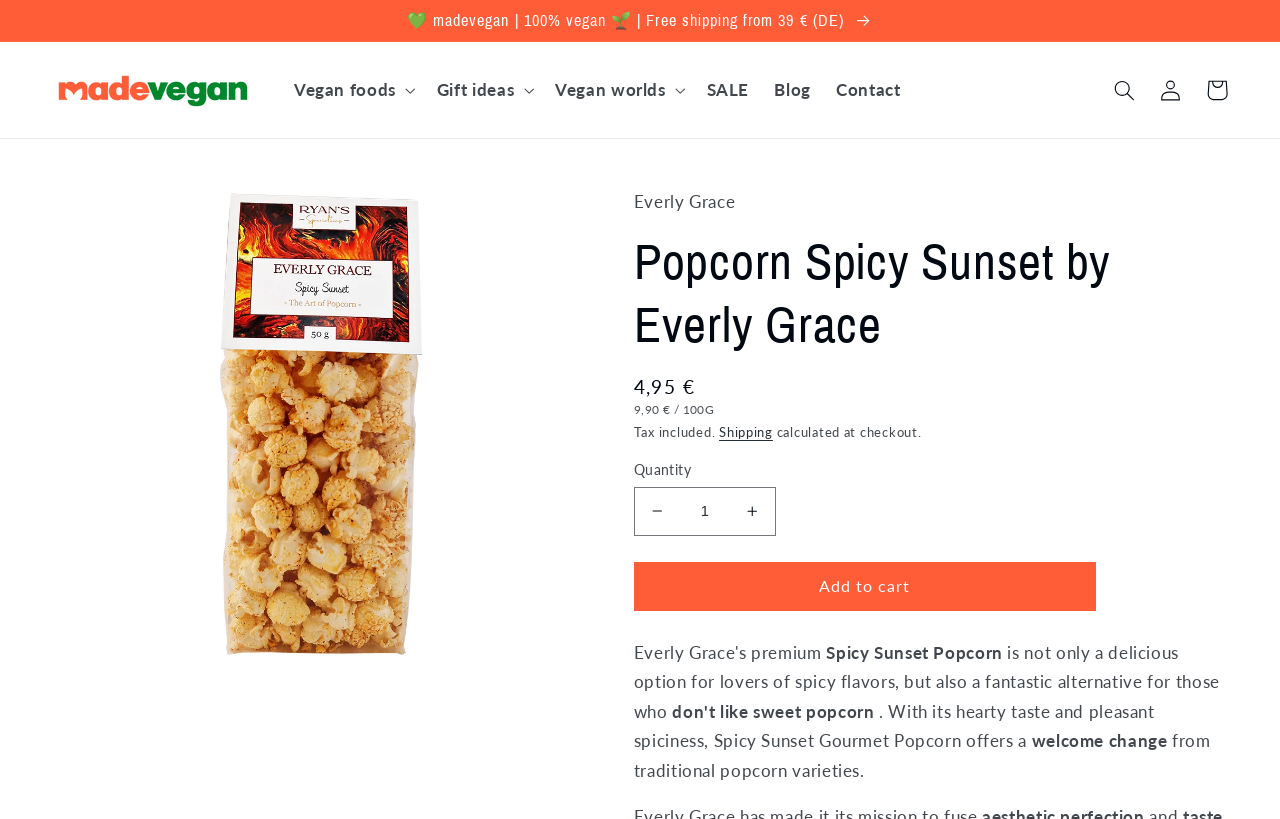Pinpoint the bounding box coordinates of the clickable area necessary to execute the following instruction: "Log in to your account". The coordinates should be given as four float numbers between 0 and 1, namely [left, top, right, bottom].

[0.897, 0.082, 0.933, 0.138]